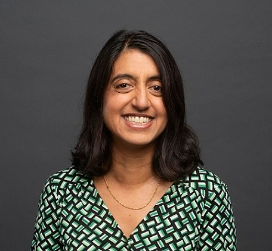What is one of Seema Jayachandran's research interests?
Give a single word or phrase as your answer by examining the image.

Environmental conservation